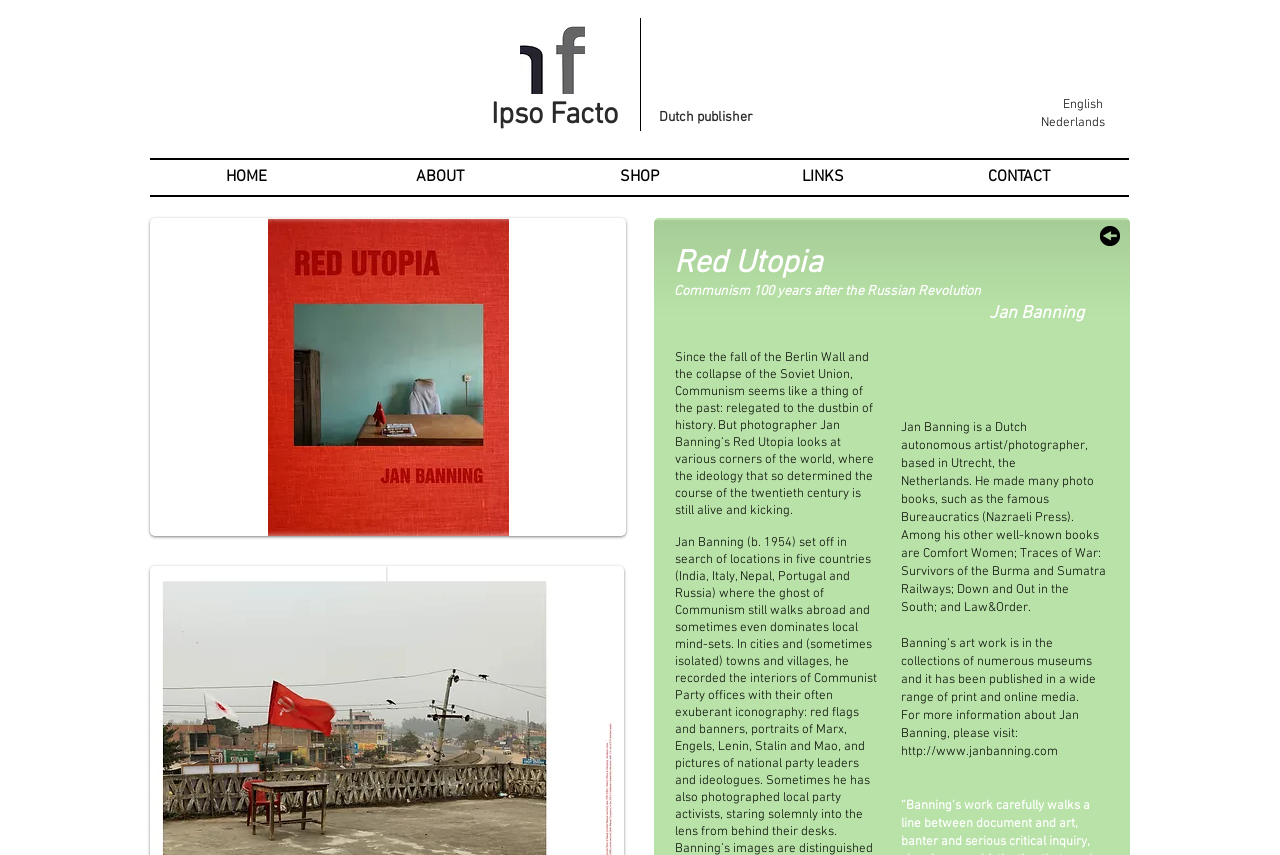Please provide a one-word or phrase answer to the question: 
How many links are available in the top navigation menu?

5